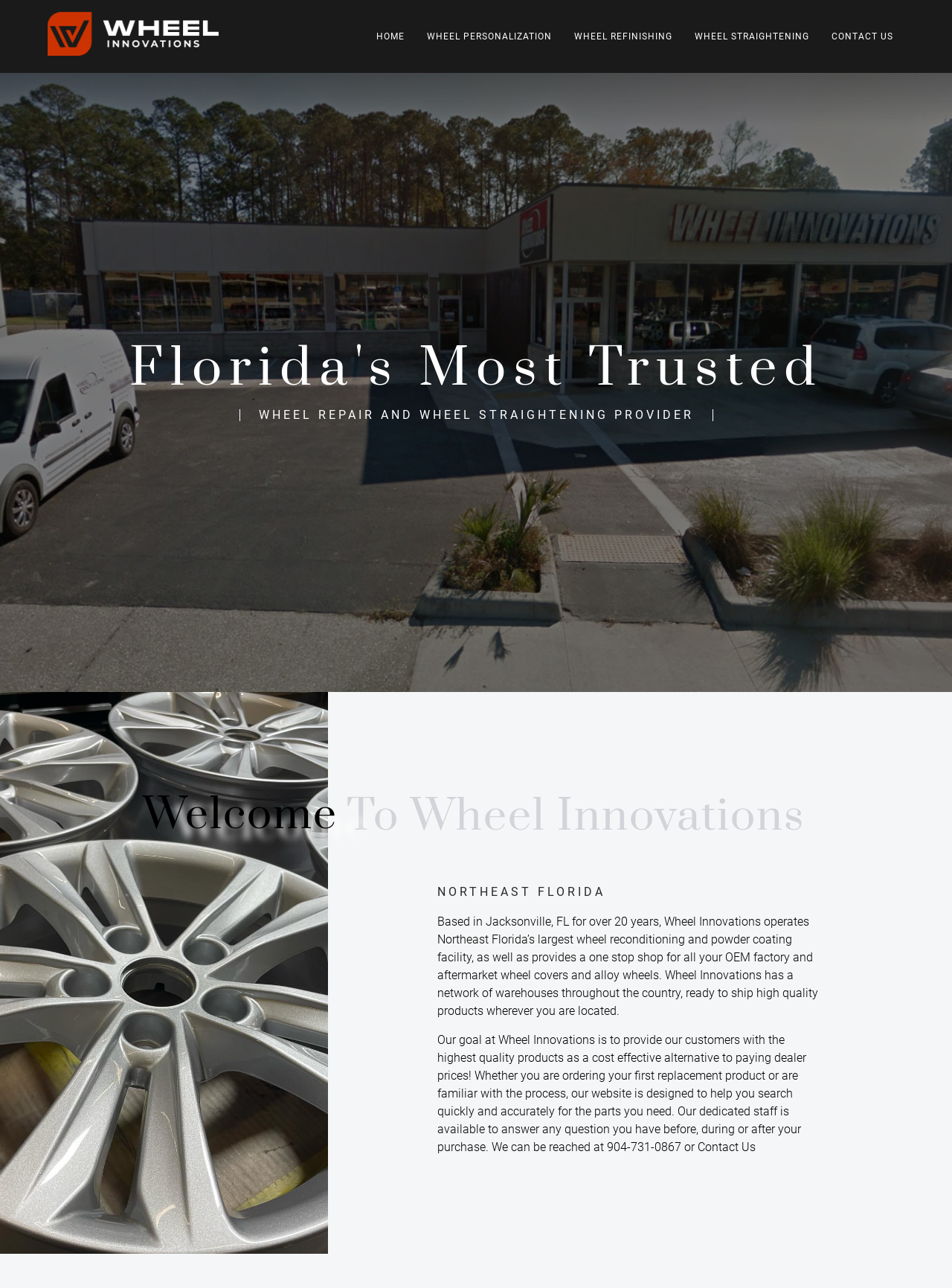Where is Wheel Innovations based? Based on the image, give a response in one word or a short phrase.

Jacksonville, FL